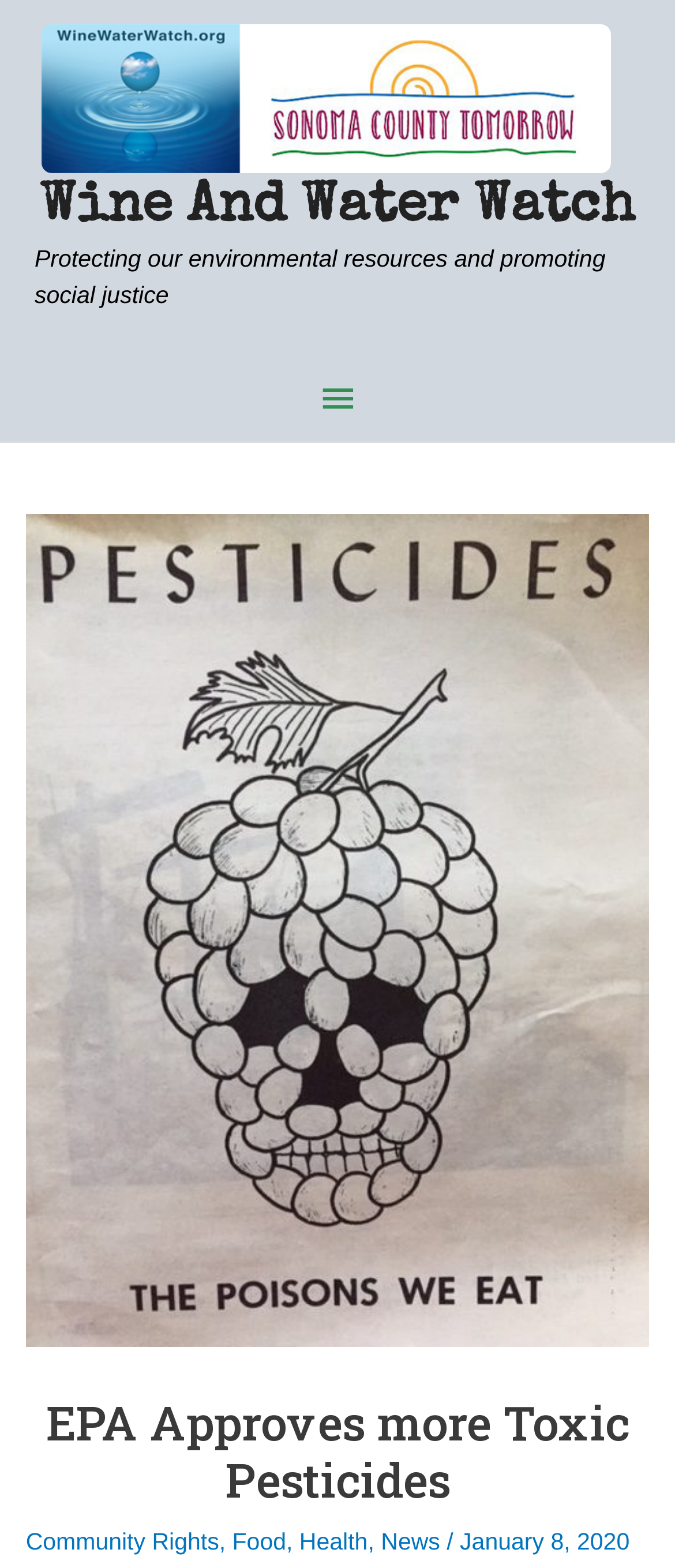Given the webpage screenshot, identify the bounding box of the UI element that matches this description: "Food".

[0.344, 0.975, 0.424, 0.991]